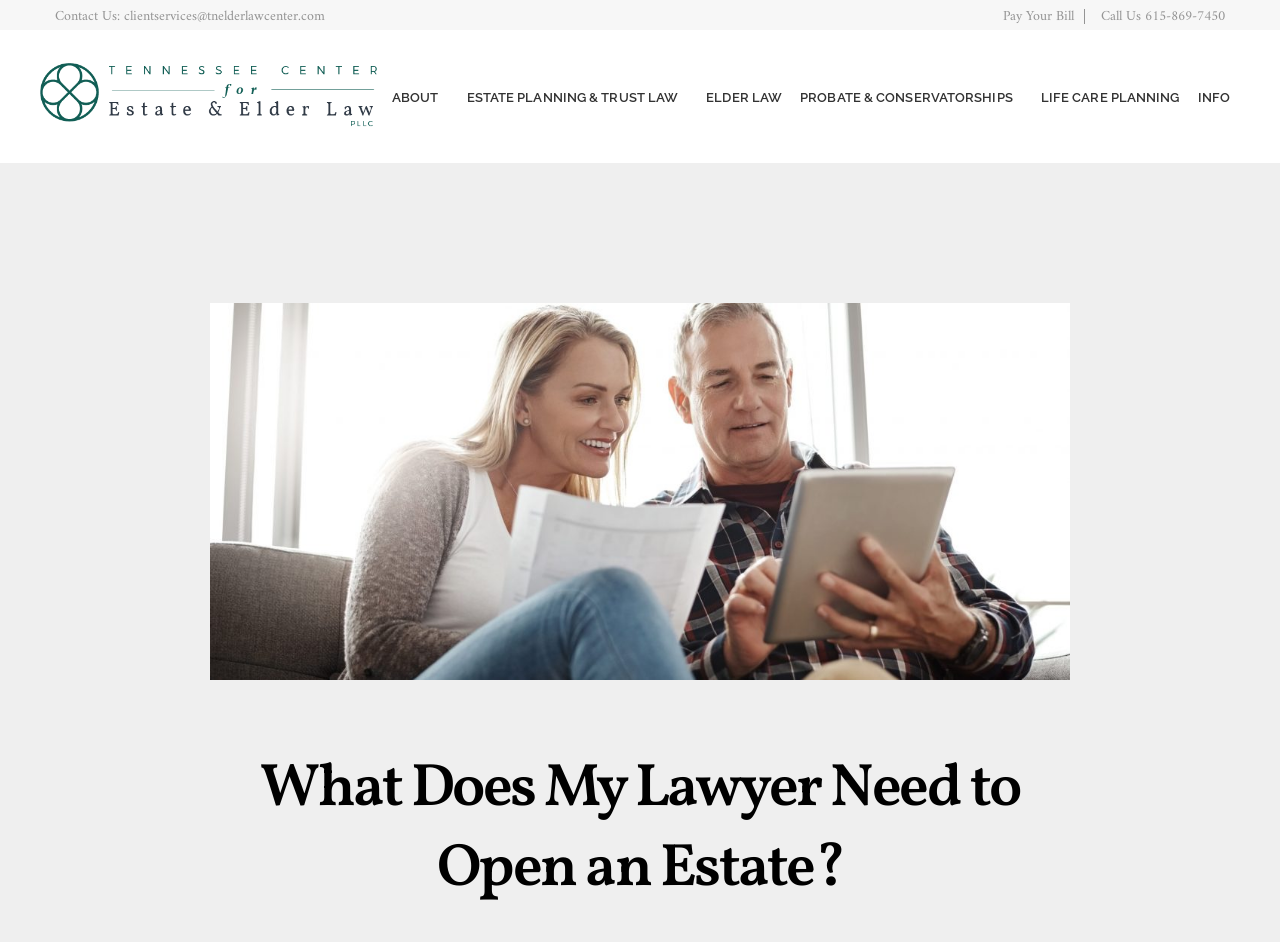Create a detailed summary of the webpage's content and design.

The webpage appears to be a law firm's website, specifically focused on estate and elder law. At the top left, there is a contact information section with a heading "Contact Us" and a link to an email address. To the right of this section, there are two more headings: "Pay Your Bill" and "Call Us 615-869-7450", each with a corresponding link.

Below these top sections, there is a navigation menu with six links: "ABOUT", "ESTATE PLANNING & TRUST LAW", "ELDER LAW", "PROBATE & CONSERVATORSHIPS", "LIFE CARE PLANNING", and "INFO". Some of these links have dropdown menus.

On the right side of the page, there is a large image of a mature couple using a digital tablet while going through their paperwork together on the sofa at home. This image takes up most of the right side of the page.

Above the image, there is a main heading "What Does My Lawyer Need to Open an Estate?" which appears to be the title of the webpage's main content.